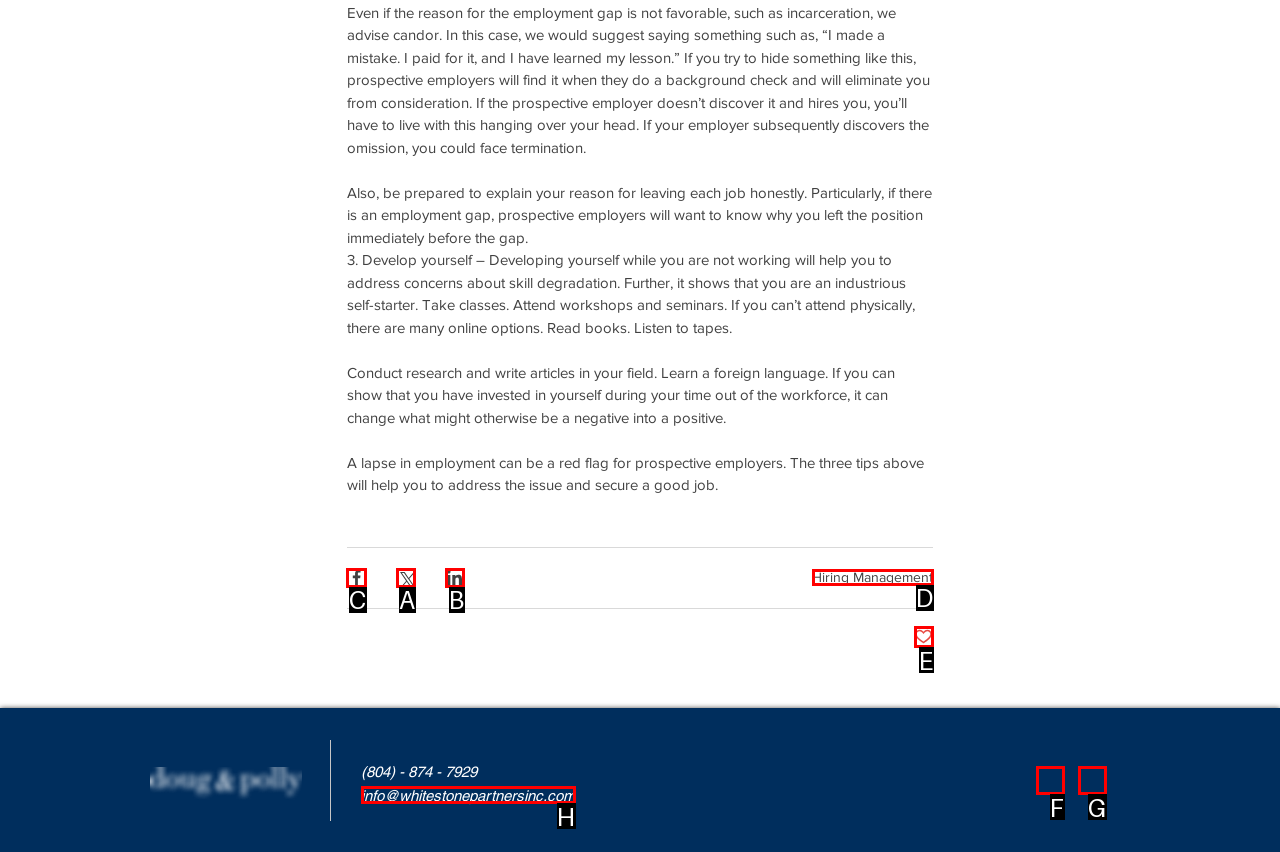Which option should be clicked to execute the following task: Share via Facebook? Respond with the letter of the selected option.

C